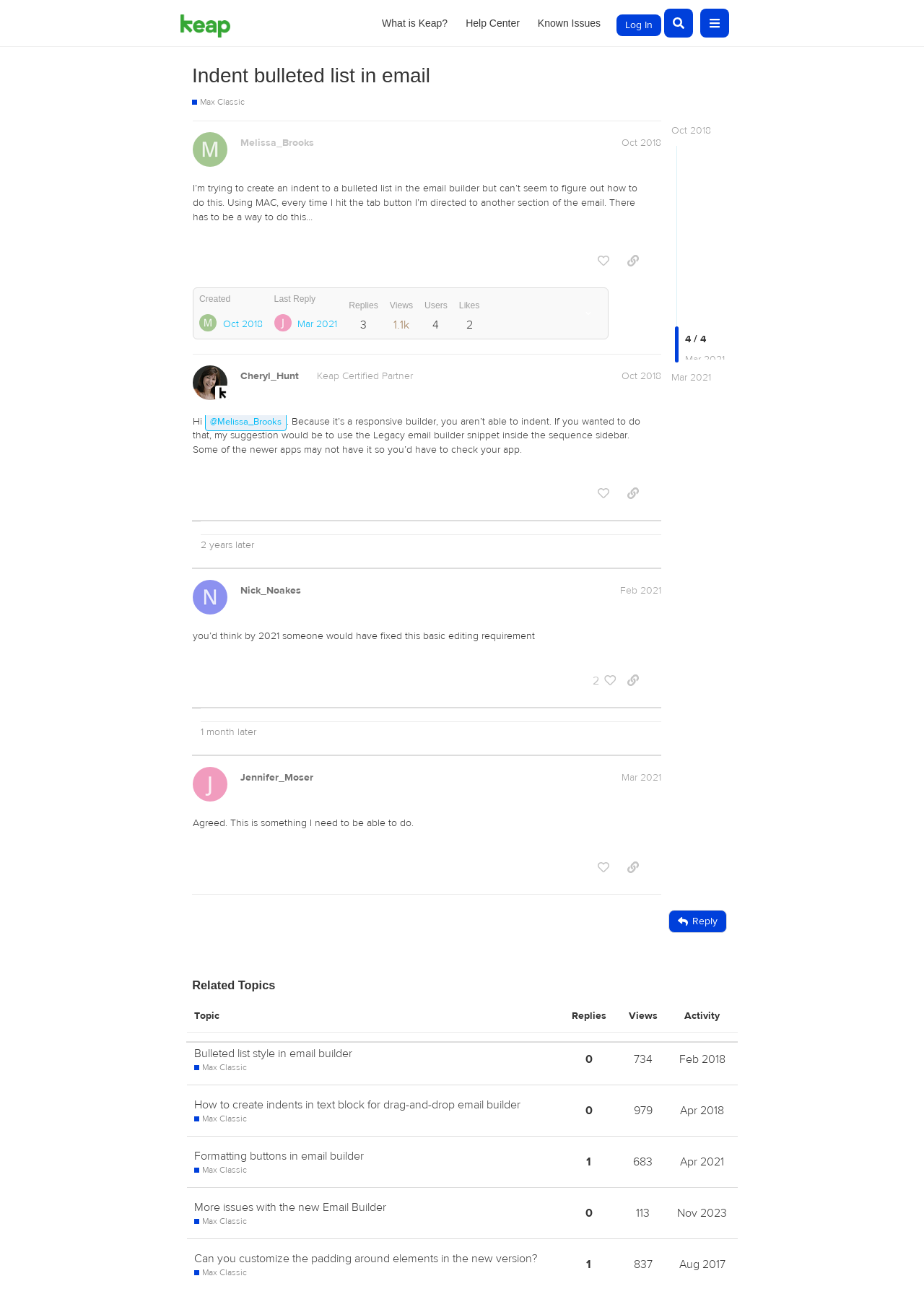Can you find and provide the title of the webpage?

Indent bulleted list in email